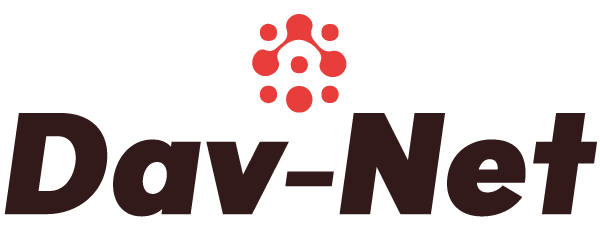What do the red dots above the text symbolize? Based on the screenshot, please respond with a single word or phrase.

connectivity and collaboration